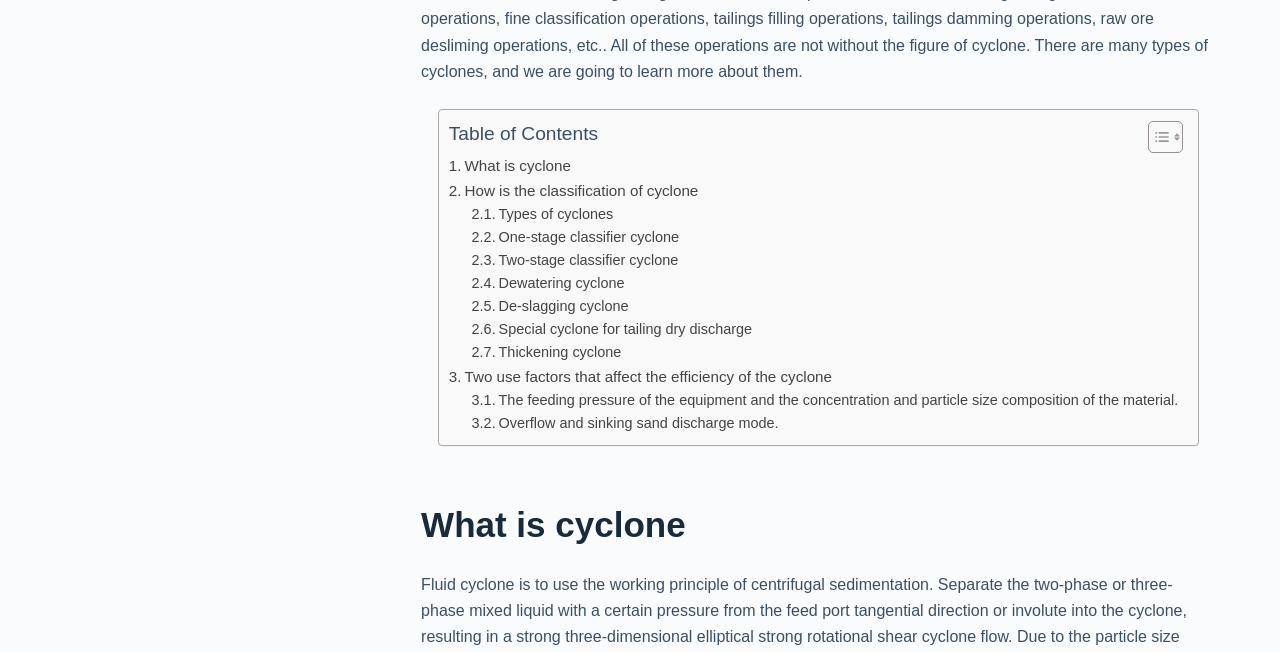Using the webpage screenshot, find the UI element described by Toggle. Provide the bounding box coordinates in the format (top-left x, top-left y, bottom-right x, bottom-right y), ensuring all values are floating point numbers between 0 and 1.

[0.885, 0.185, 0.921, 0.237]